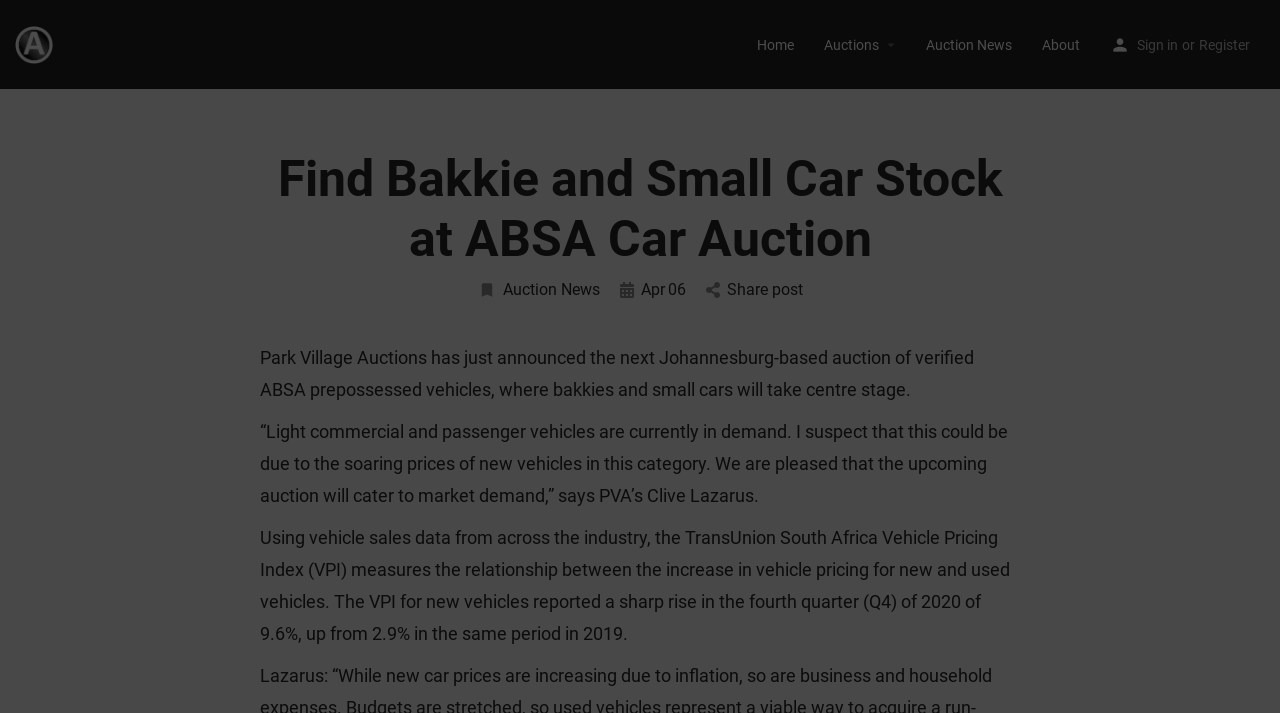Where is the auction based?
Based on the visual, give a brief answer using one word or a short phrase.

Johannesburg